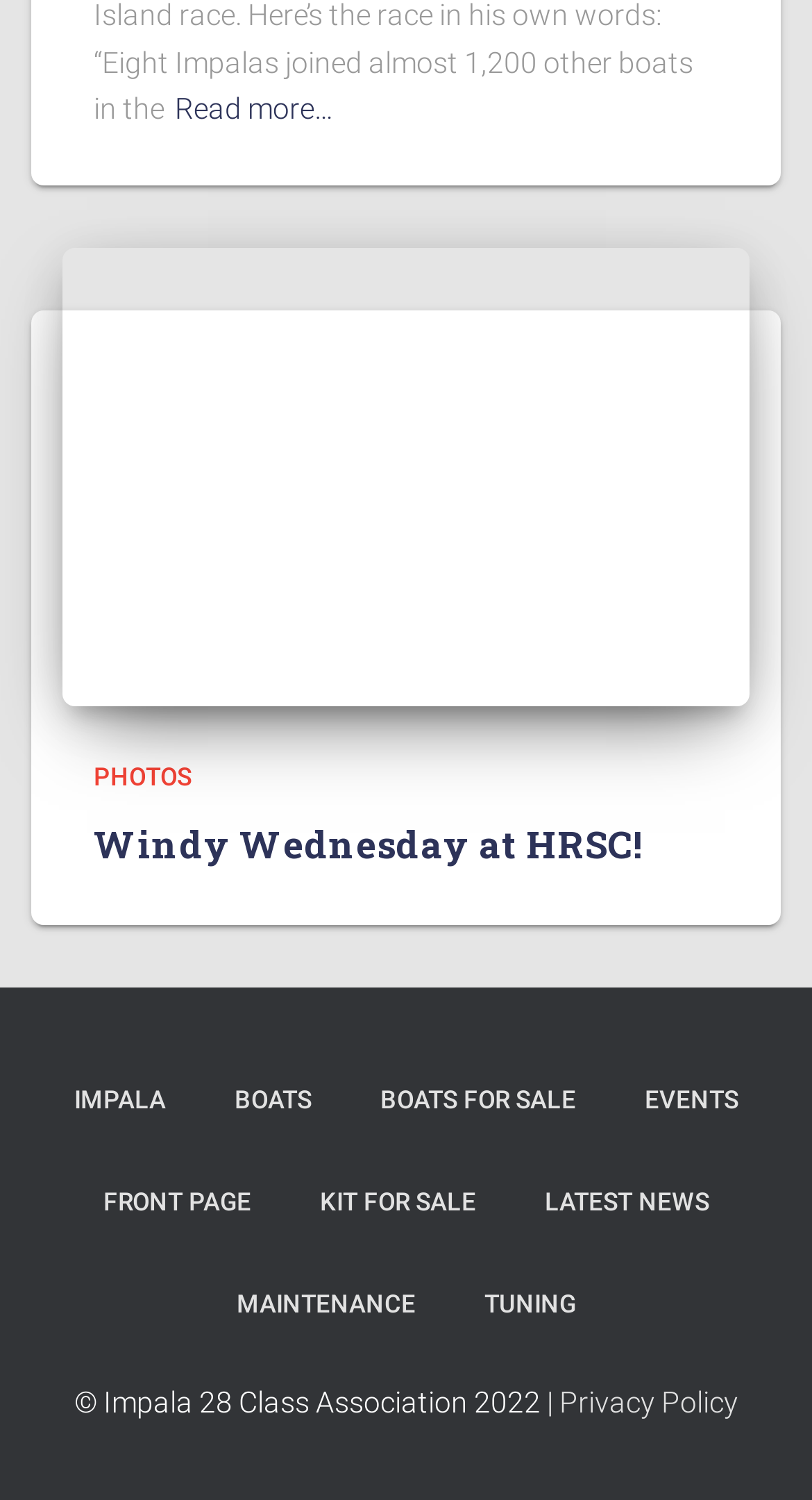Provide a one-word or short-phrase response to the question:
Is there a section for boat sales?

Yes